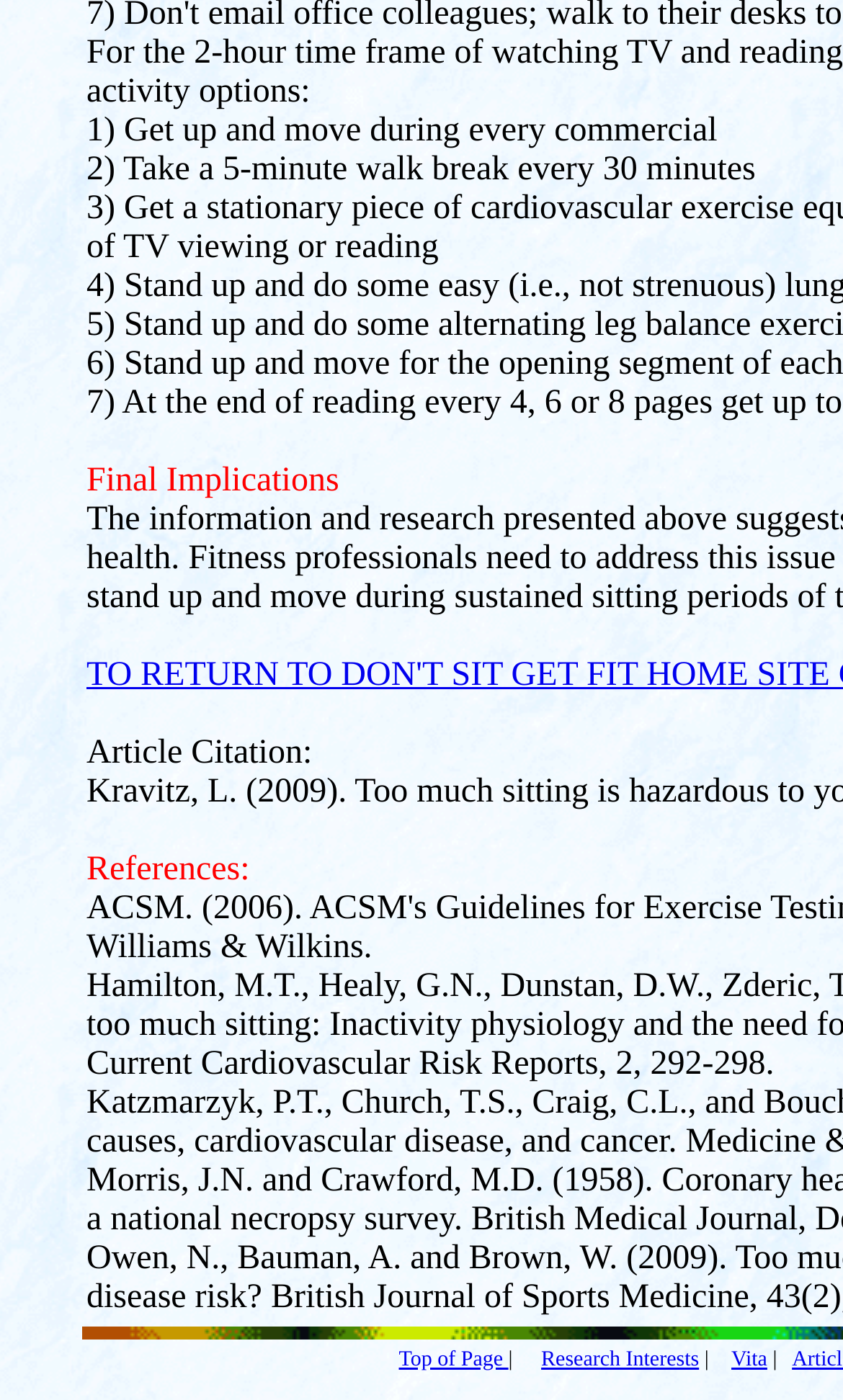Show the bounding box coordinates for the HTML element described as: "Vita".

[0.868, 0.955, 0.91, 0.981]